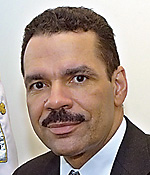Give a one-word or short phrase answer to the question: 
What was Ronald Noble's role in the U.S. Treasury?

Assistant Secretary